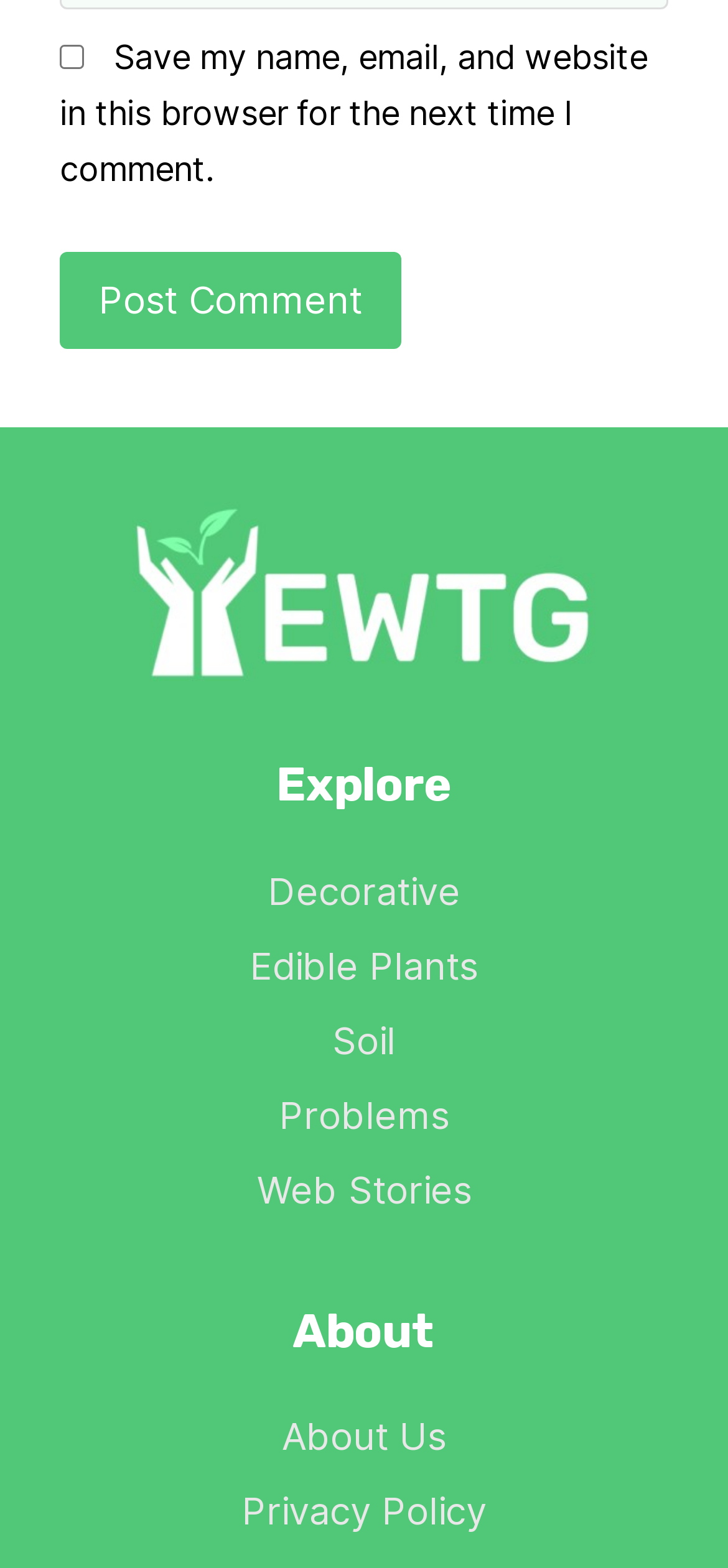How many links are there in the 'Explore' section?
From the image, provide a succinct answer in one word or a short phrase.

4